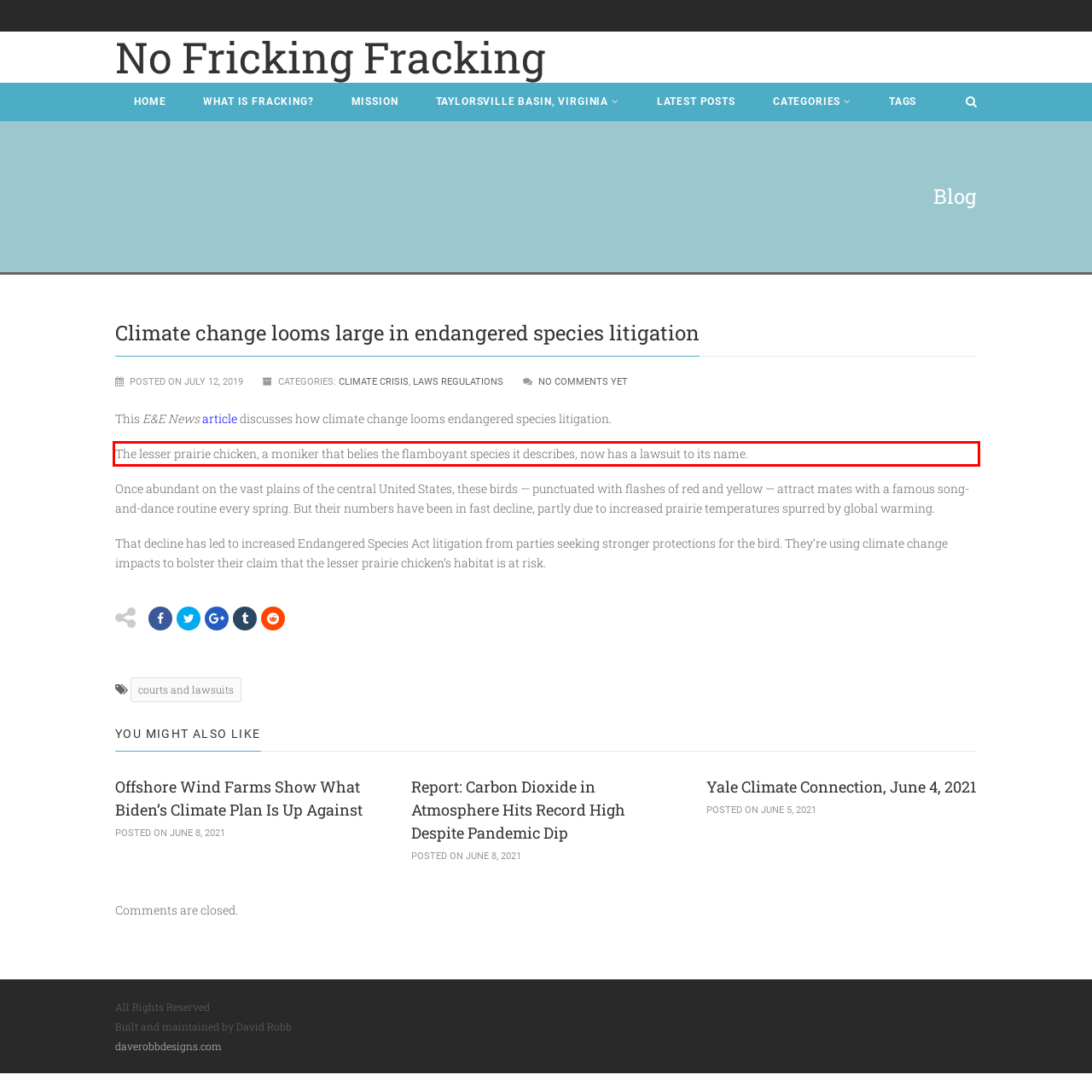Within the screenshot of the webpage, there is a red rectangle. Please recognize and generate the text content inside this red bounding box.

The lesser prairie chicken, a moniker that belies the flamboyant species it describes, now has a lawsuit to its name.